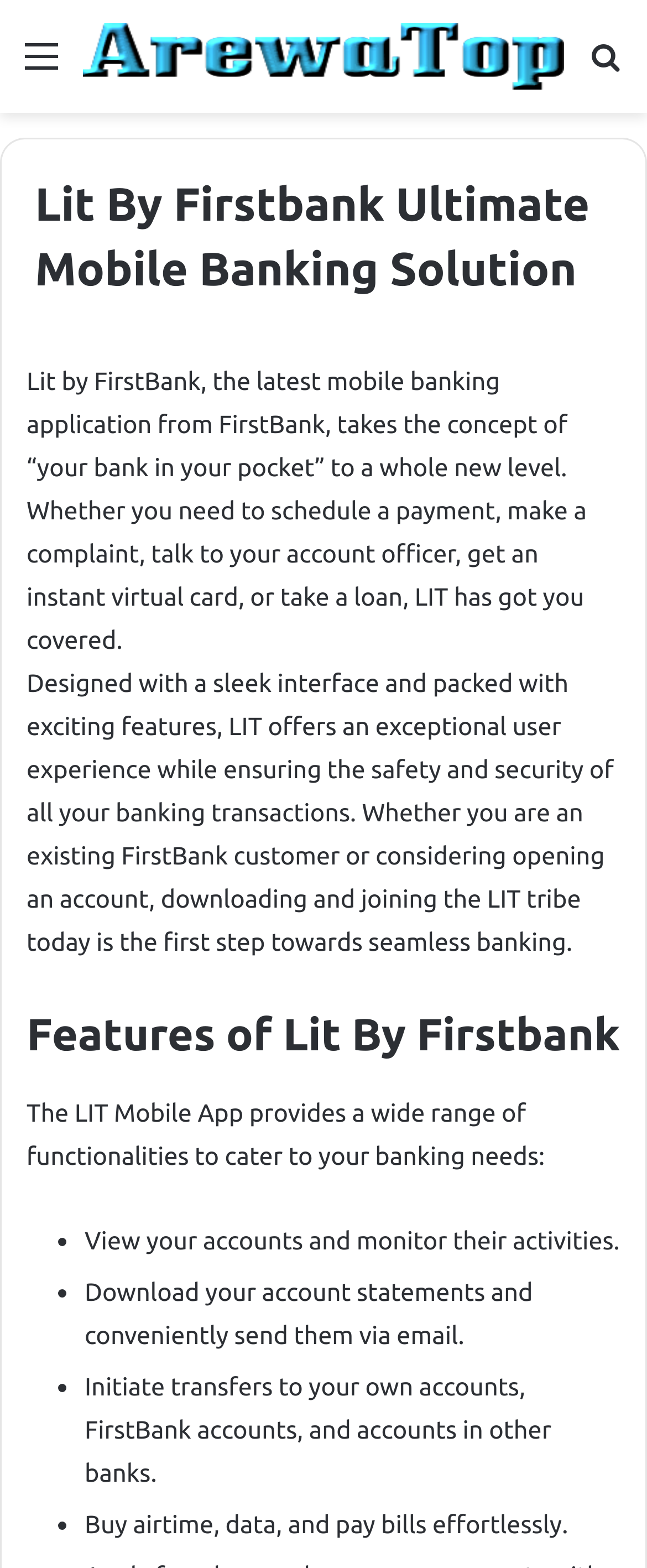Identify the bounding box of the UI element that matches this description: "Search for".

[0.91, 0.02, 0.962, 0.068]